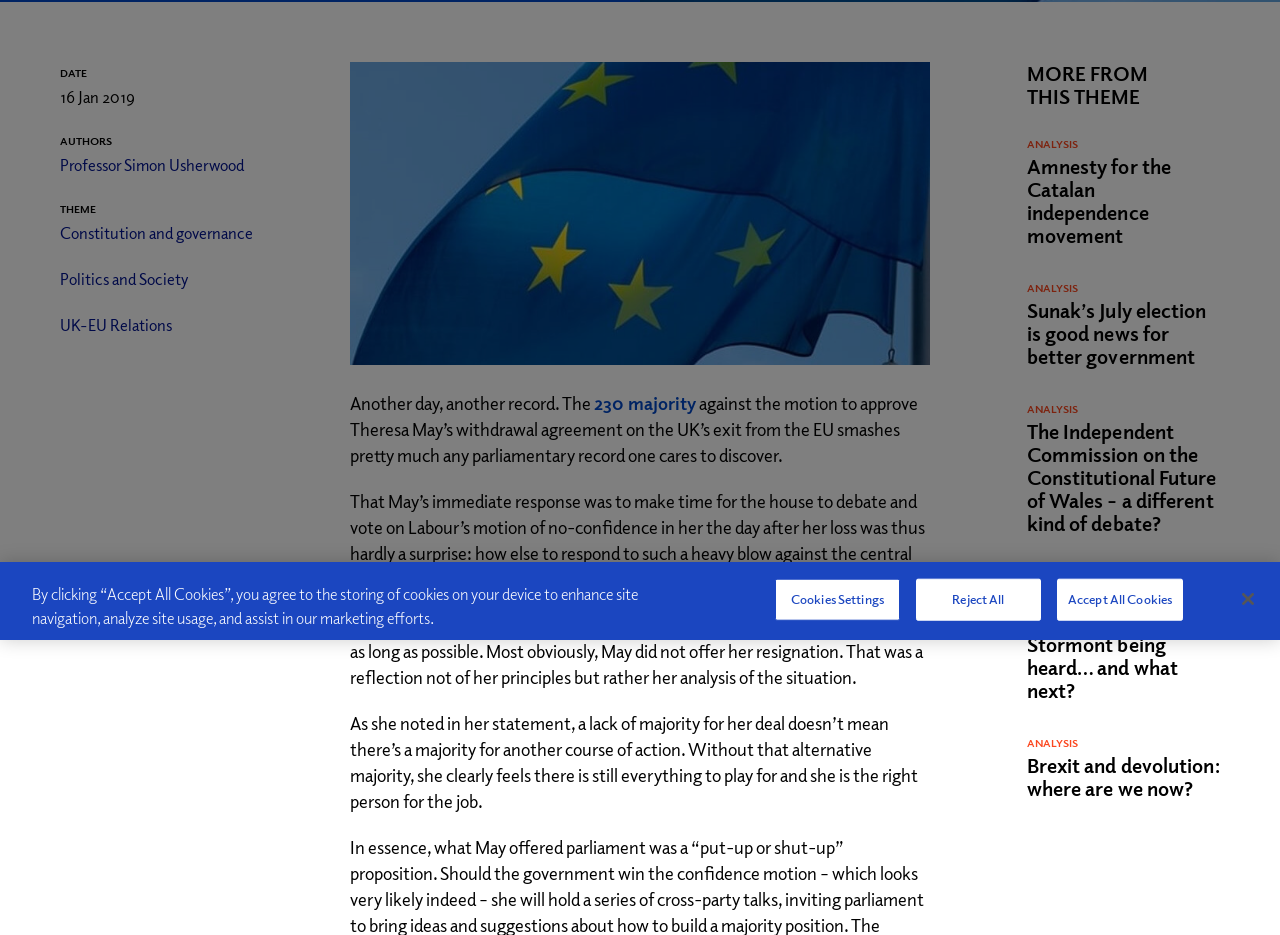Given the element description, predict the bounding box coordinates in the format (top-left x, top-left y, bottom-right x, bottom-right y), using floating point numbers between 0 and 1: Accept All Cookies

[0.826, 0.619, 0.924, 0.663]